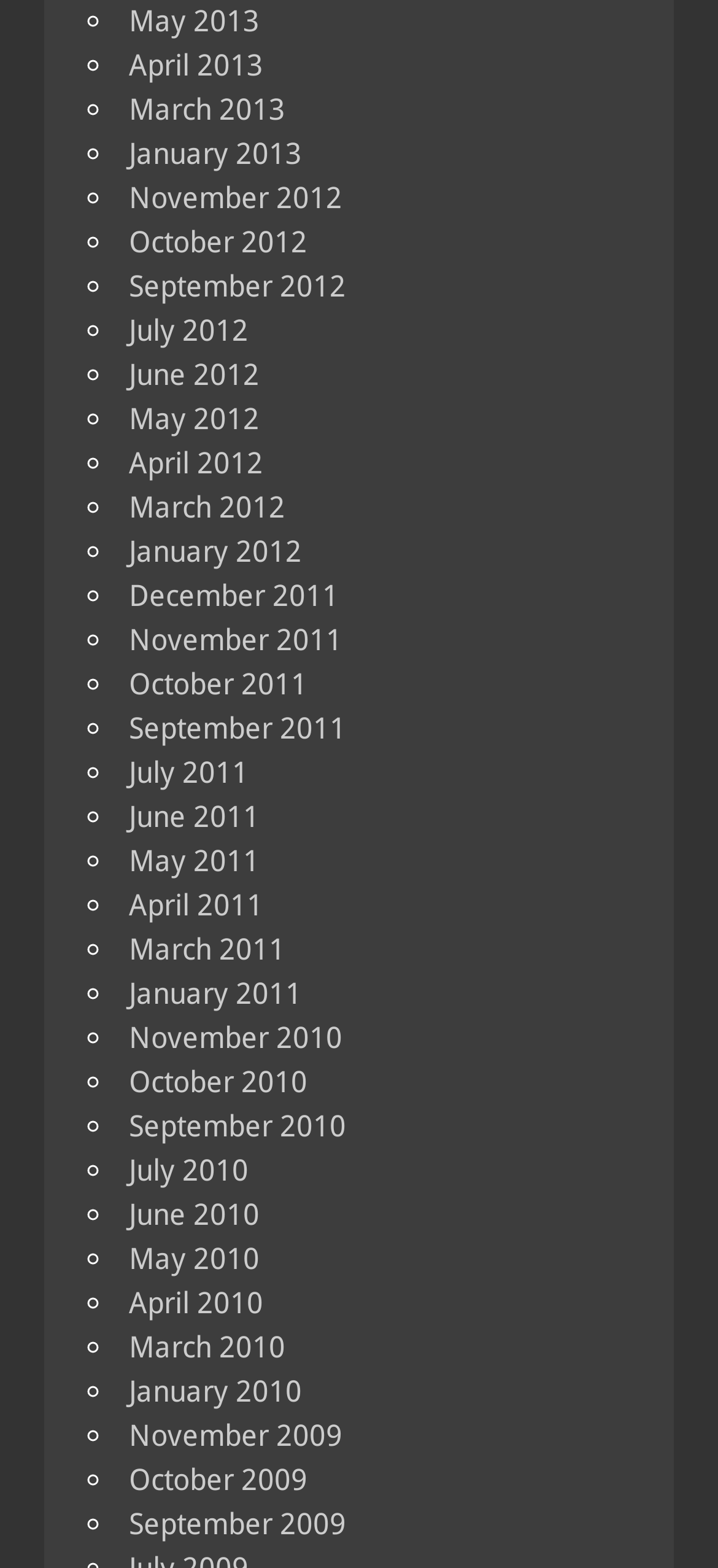Locate the bounding box coordinates of the area to click to fulfill this instruction: "View May 2013". The bounding box should be presented as four float numbers between 0 and 1, in the order [left, top, right, bottom].

[0.179, 0.002, 0.362, 0.024]